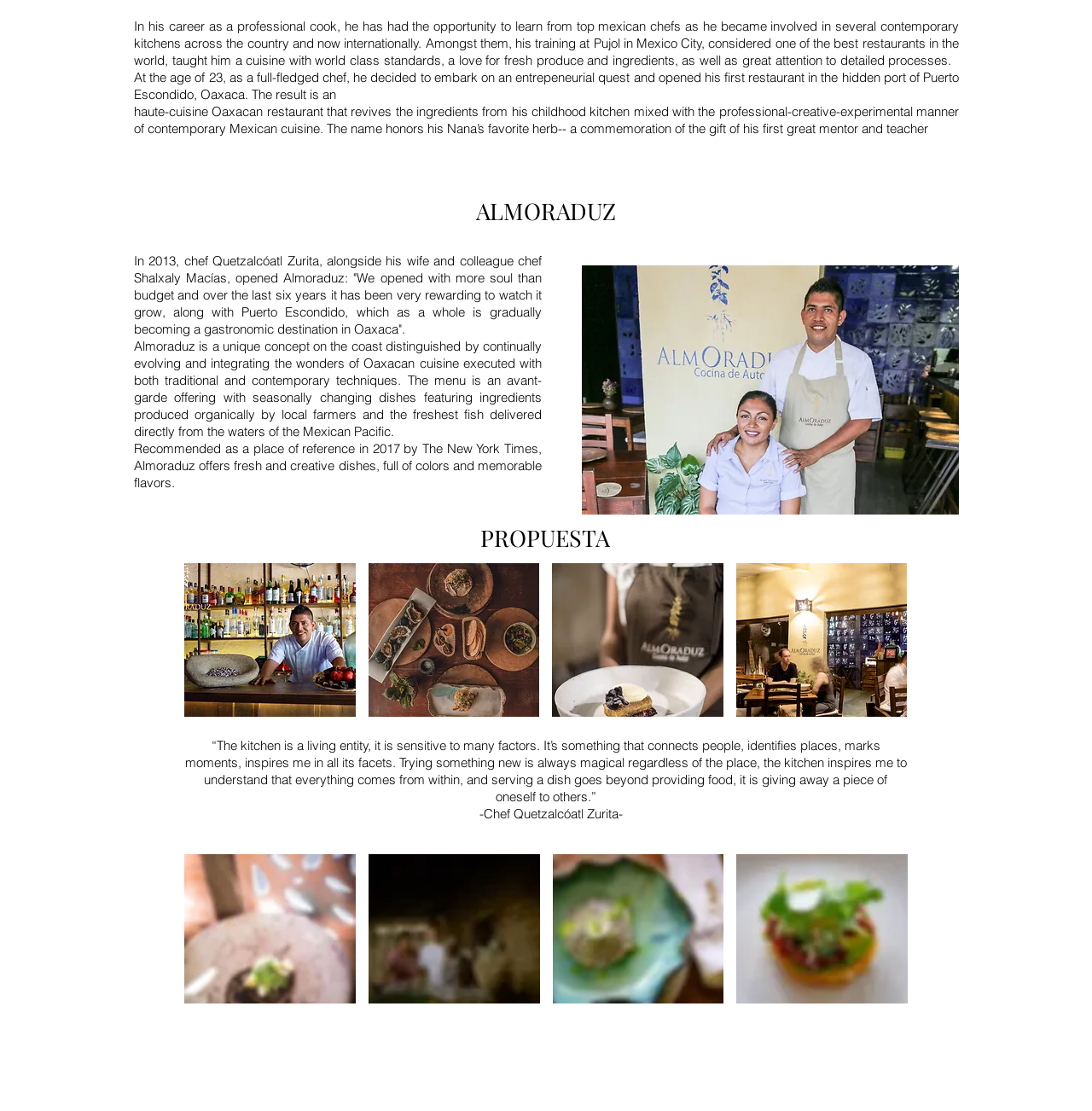Identify the bounding box coordinates of the region I need to click to complete this instruction: "Click the fourth gallery button".

[0.674, 0.769, 0.831, 0.904]